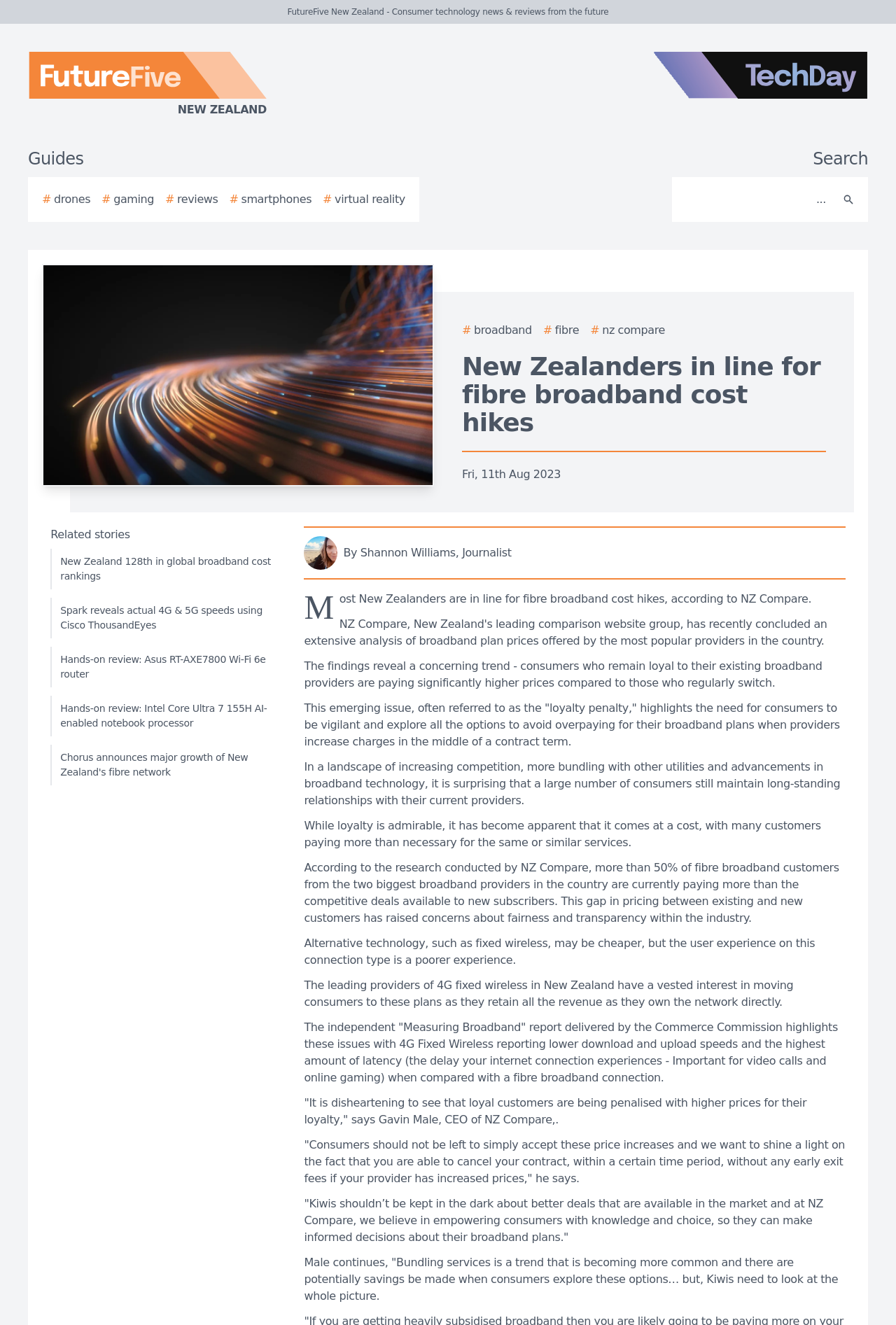Highlight the bounding box coordinates of the element you need to click to perform the following instruction: "Read the article about broadband cost hikes."

[0.516, 0.266, 0.922, 0.329]